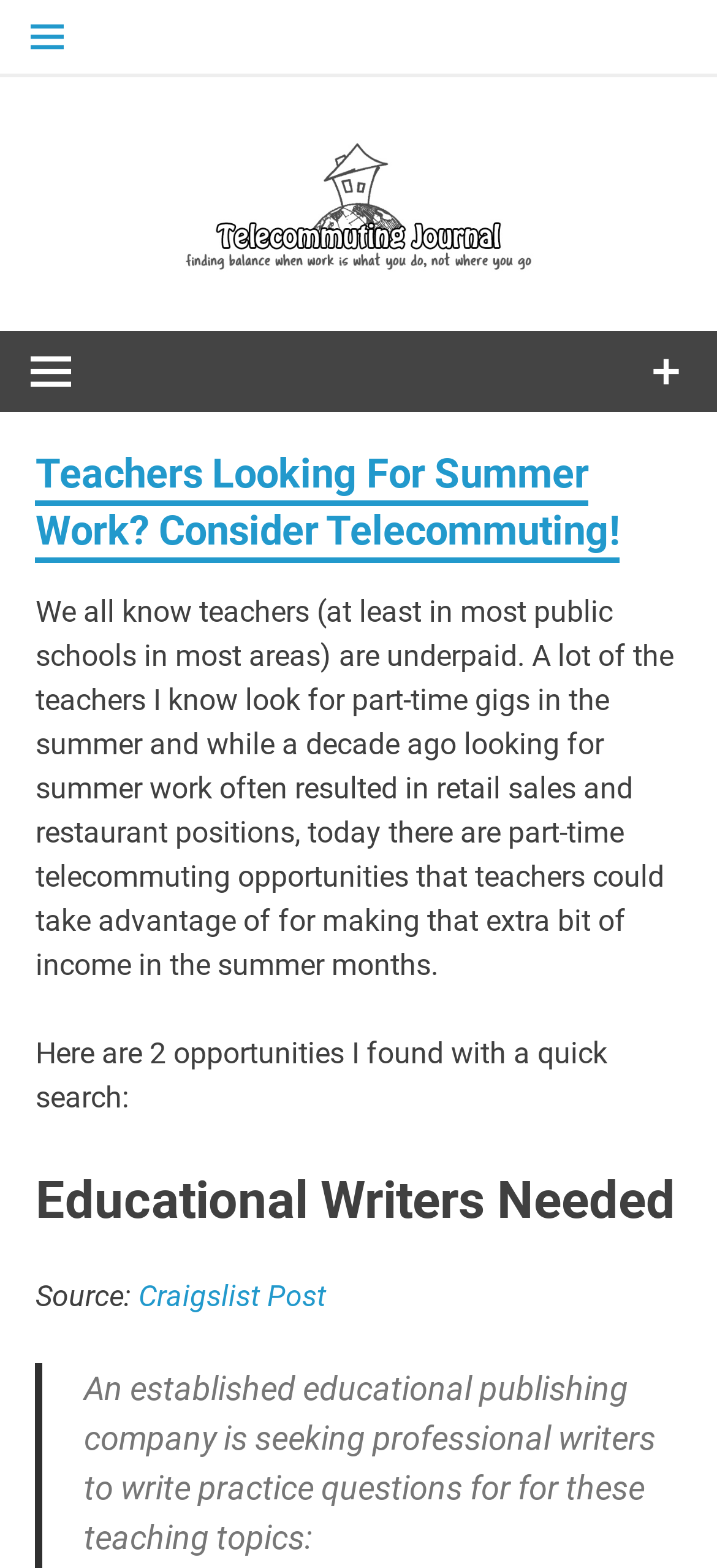From the screenshot, find the bounding box of the UI element matching this description: "parent_node: Telecommuting Journal". Supply the bounding box coordinates in the form [left, top, right, bottom], each a float between 0 and 1.

[0.0, 0.211, 0.143, 0.263]